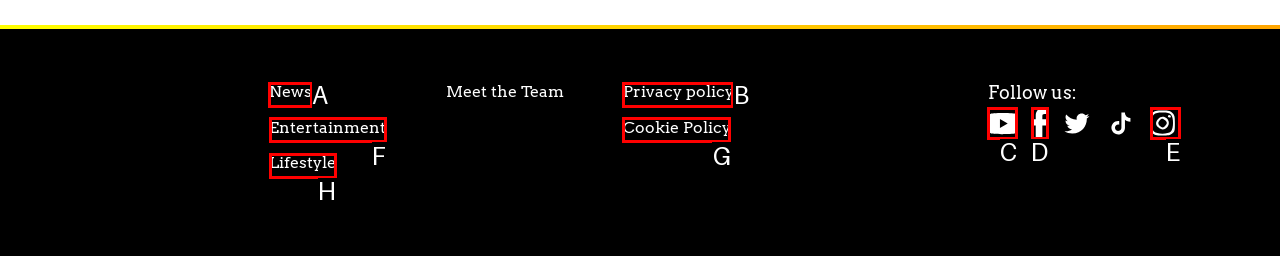What is the letter of the UI element you should click to Click on News? Provide the letter directly.

A